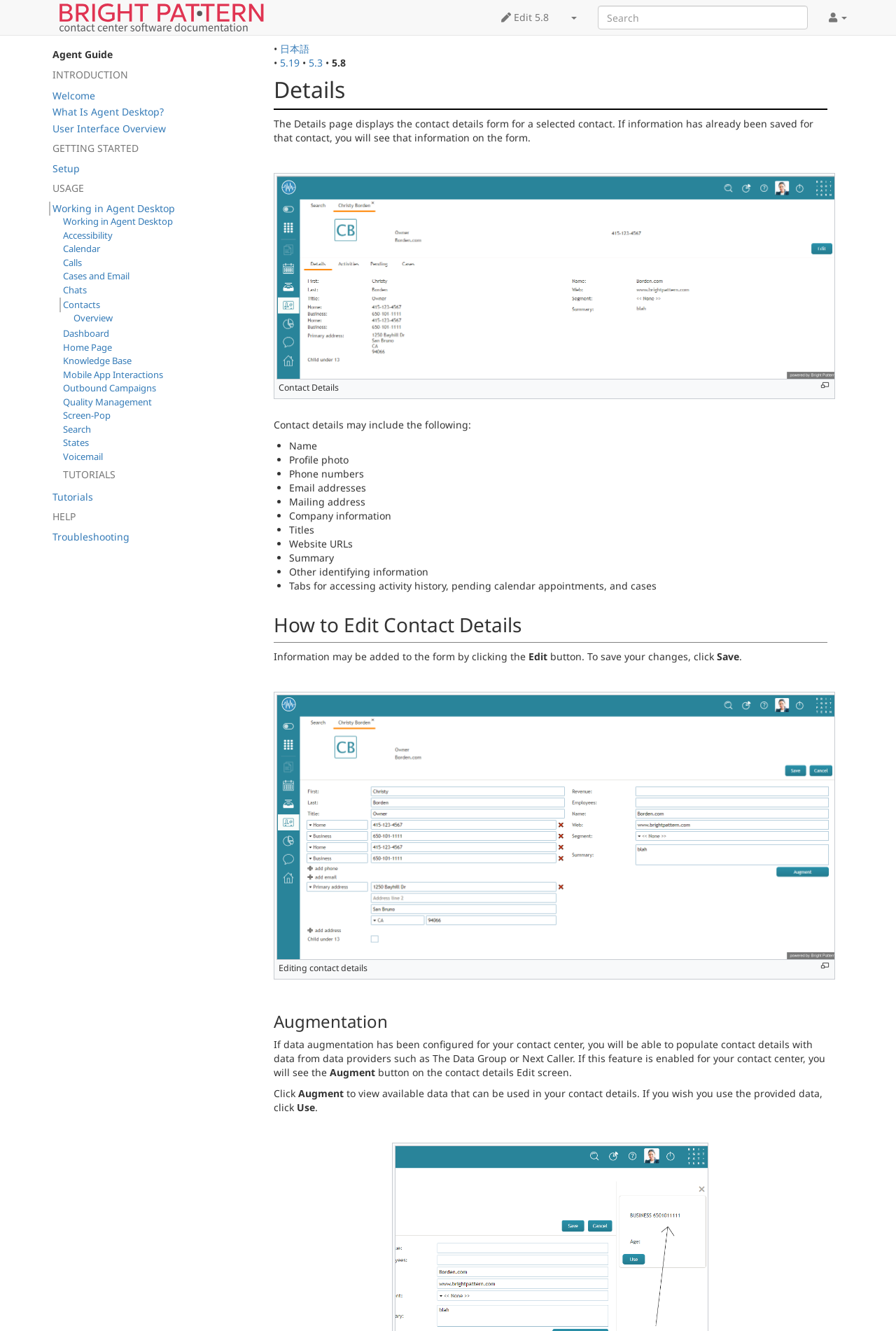Determine the bounding box coordinates for the element that should be clicked to follow this instruction: "Augment". The coordinates should be given as four float numbers between 0 and 1, in the format [left, top, right, bottom].

[0.332, 0.816, 0.383, 0.826]